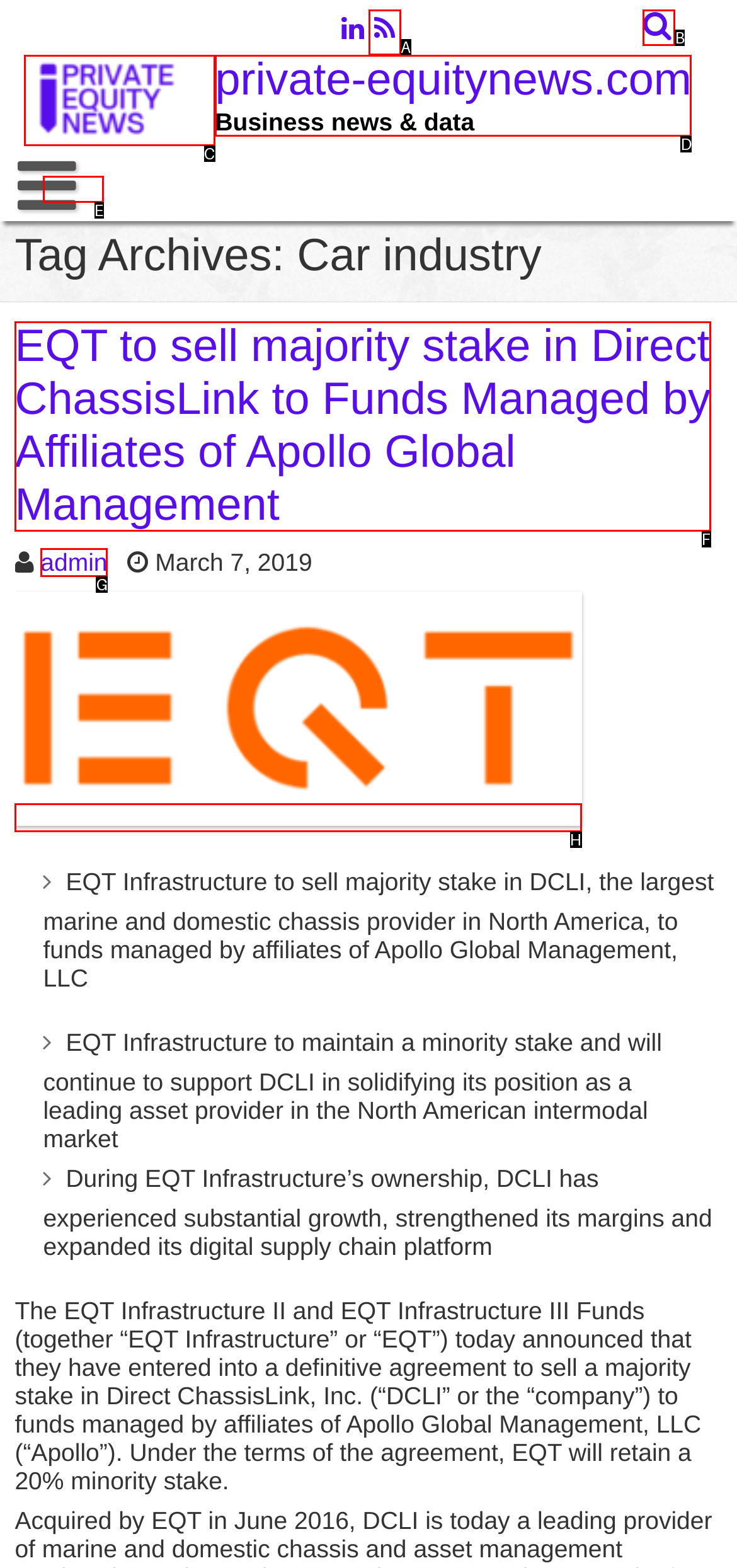Match the following description to the correct HTML element: parent_node: private-equitynews.com title="Search" Indicate your choice by providing the letter.

B